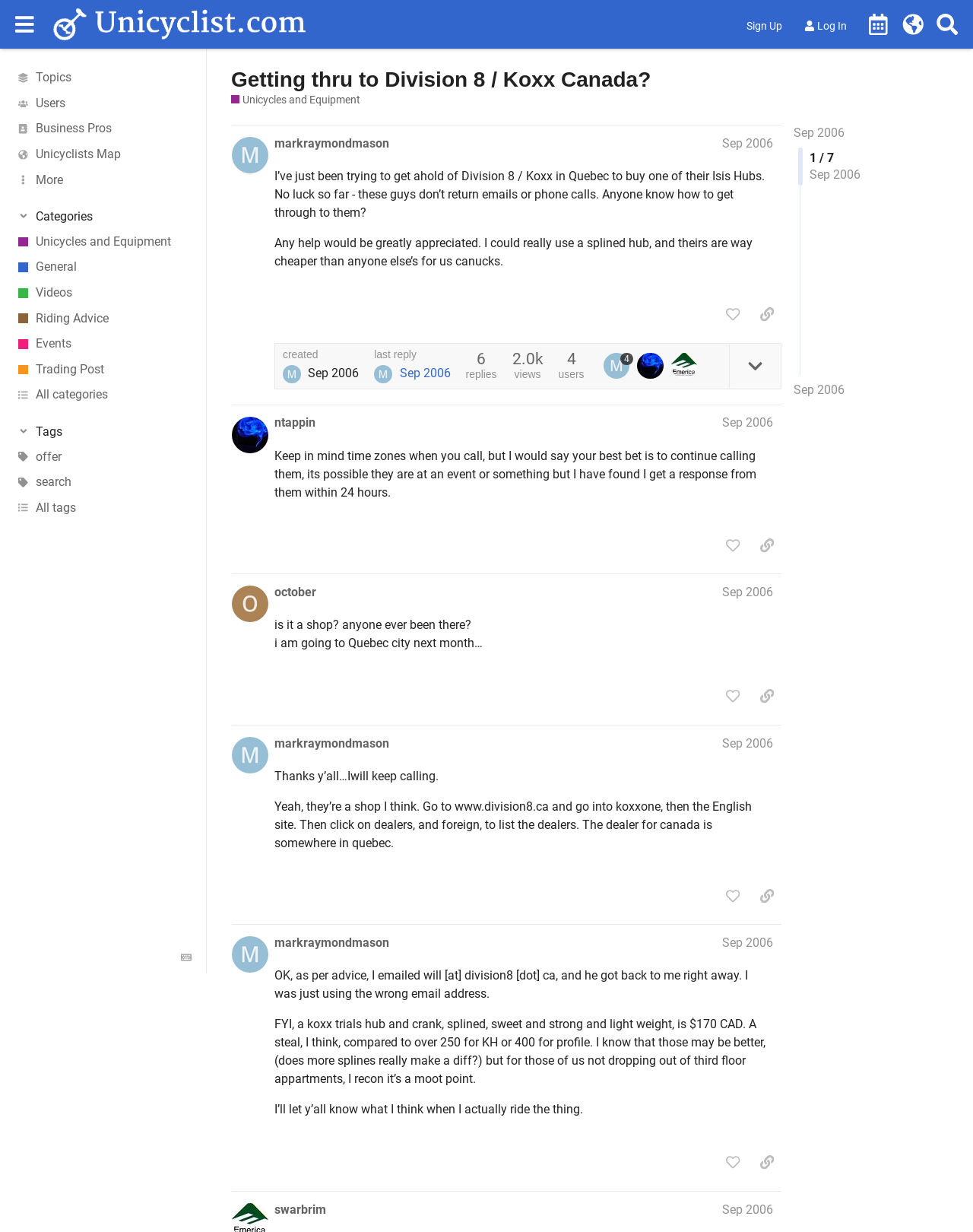Locate the bounding box coordinates of the element I should click to achieve the following instruction: "Click on the 'More' button".

[0.0, 0.136, 0.212, 0.157]